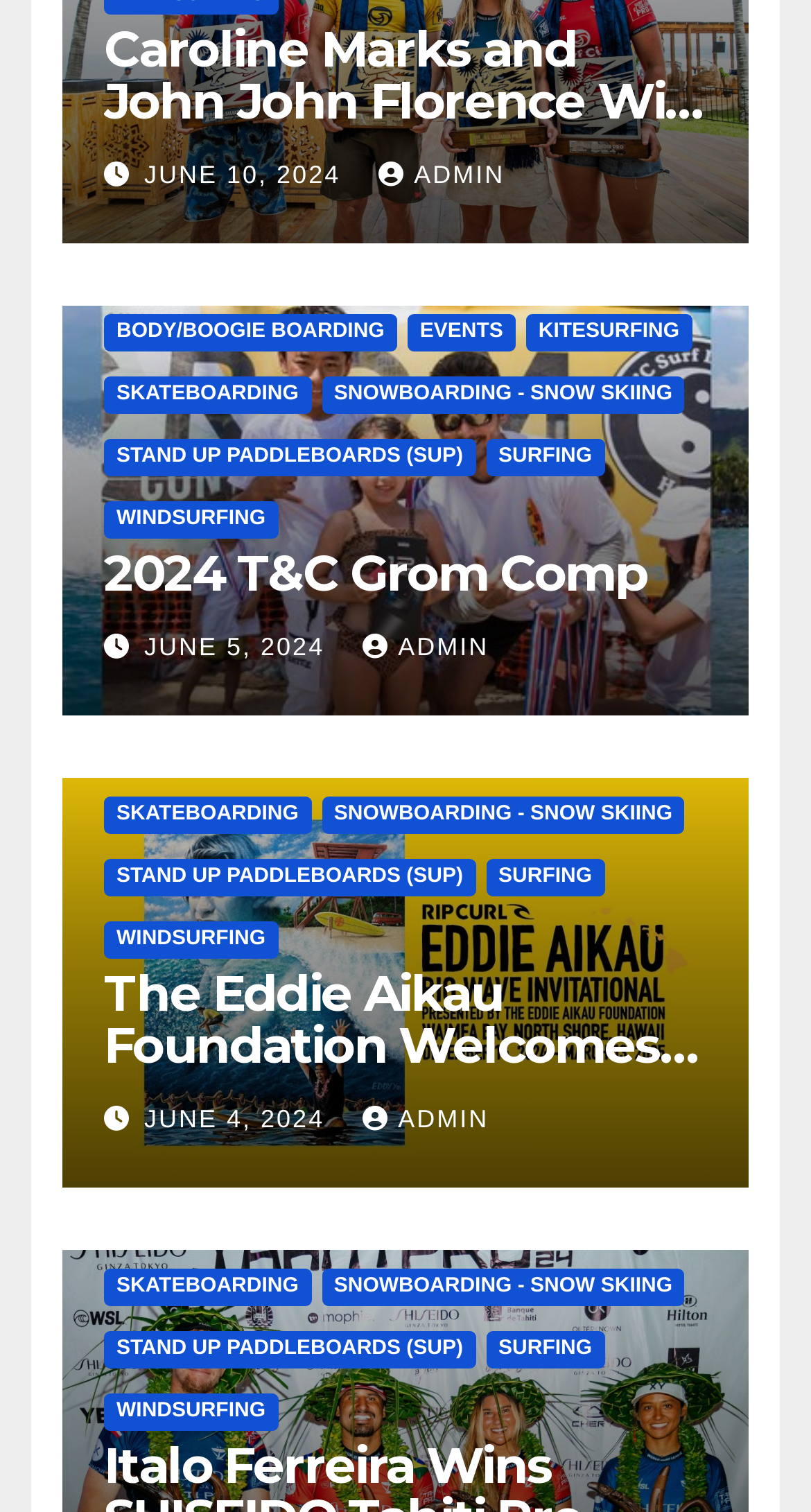What is the name of the foundation mentioned on the webpage?
Give a detailed explanation using the information visible in the image.

I found the answer by looking at the heading element which says 'The Eddie Aikau Foundation Welcomes RIP CURL as a Sponsor for THE EDDIE Big Wave Invitational Events'. This suggests that the webpage is mentioning a foundation, and the name of the foundation is 'The Eddie Aikau Foundation'.